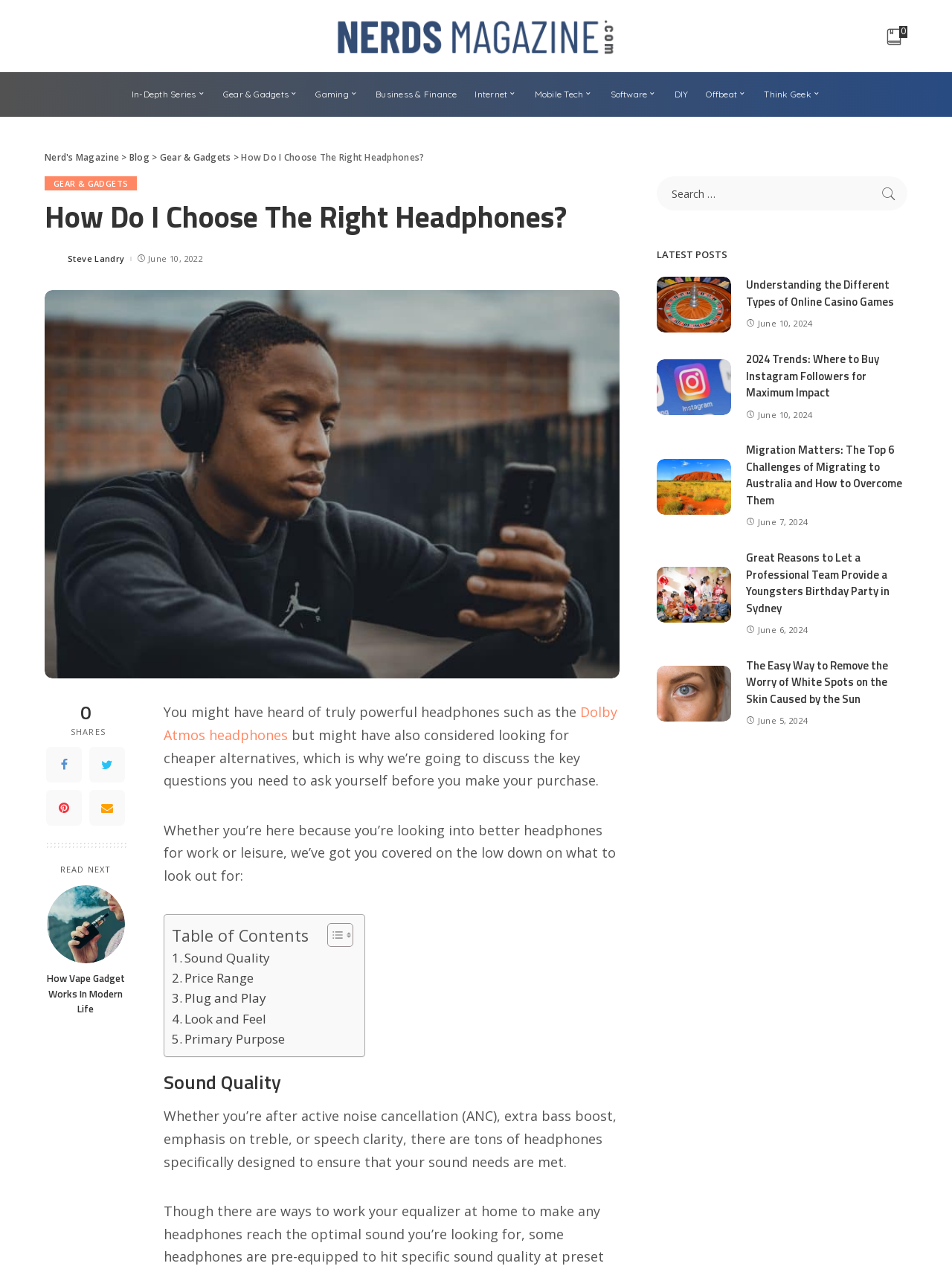What is the primary purpose of the search bar? Examine the screenshot and reply using just one word or a brief phrase.

To search the website